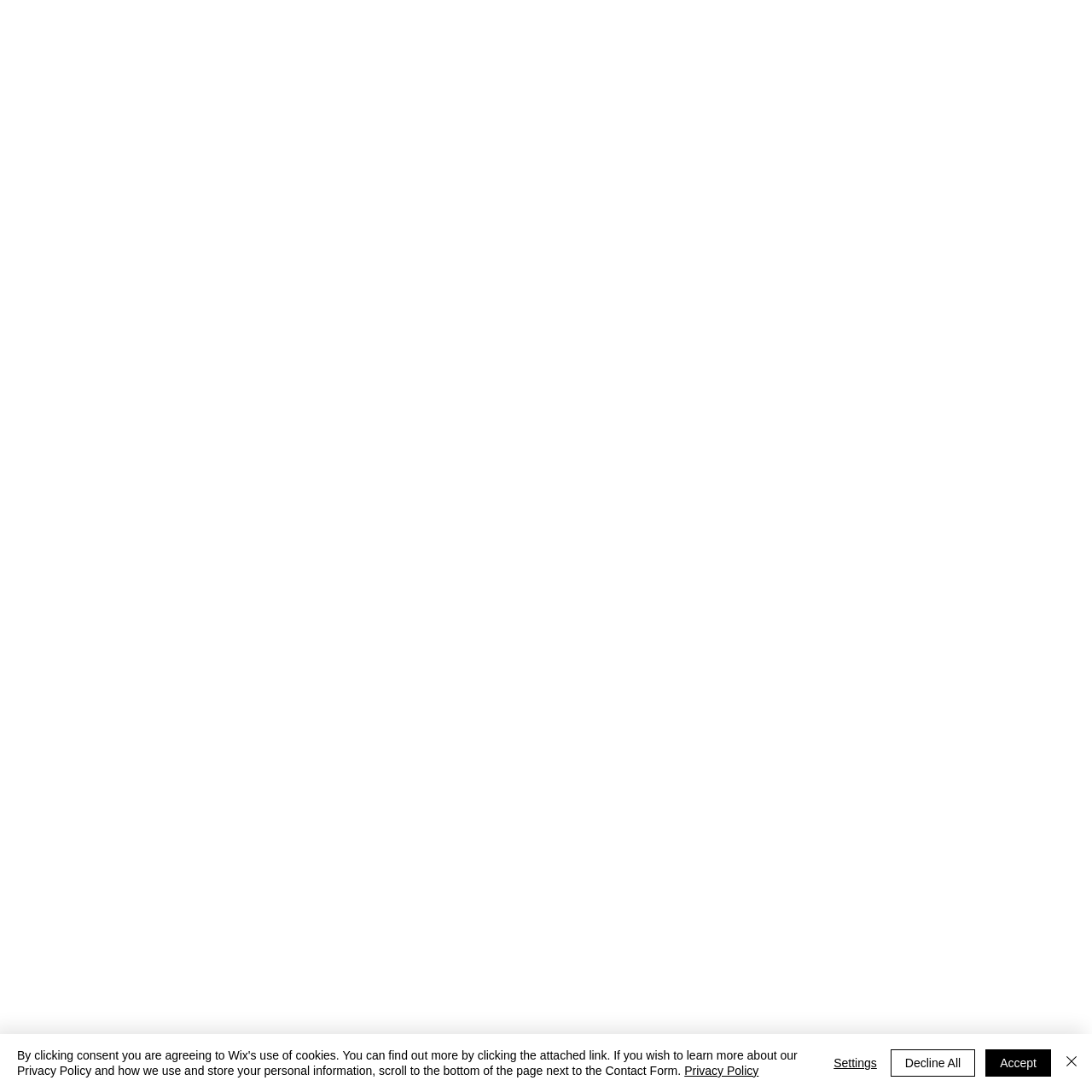Using the provided description: "Accept", find the bounding box coordinates of the corresponding UI element. The output should be four float numbers between 0 and 1, in the format [left, top, right, bottom].

[0.902, 0.961, 0.962, 0.986]